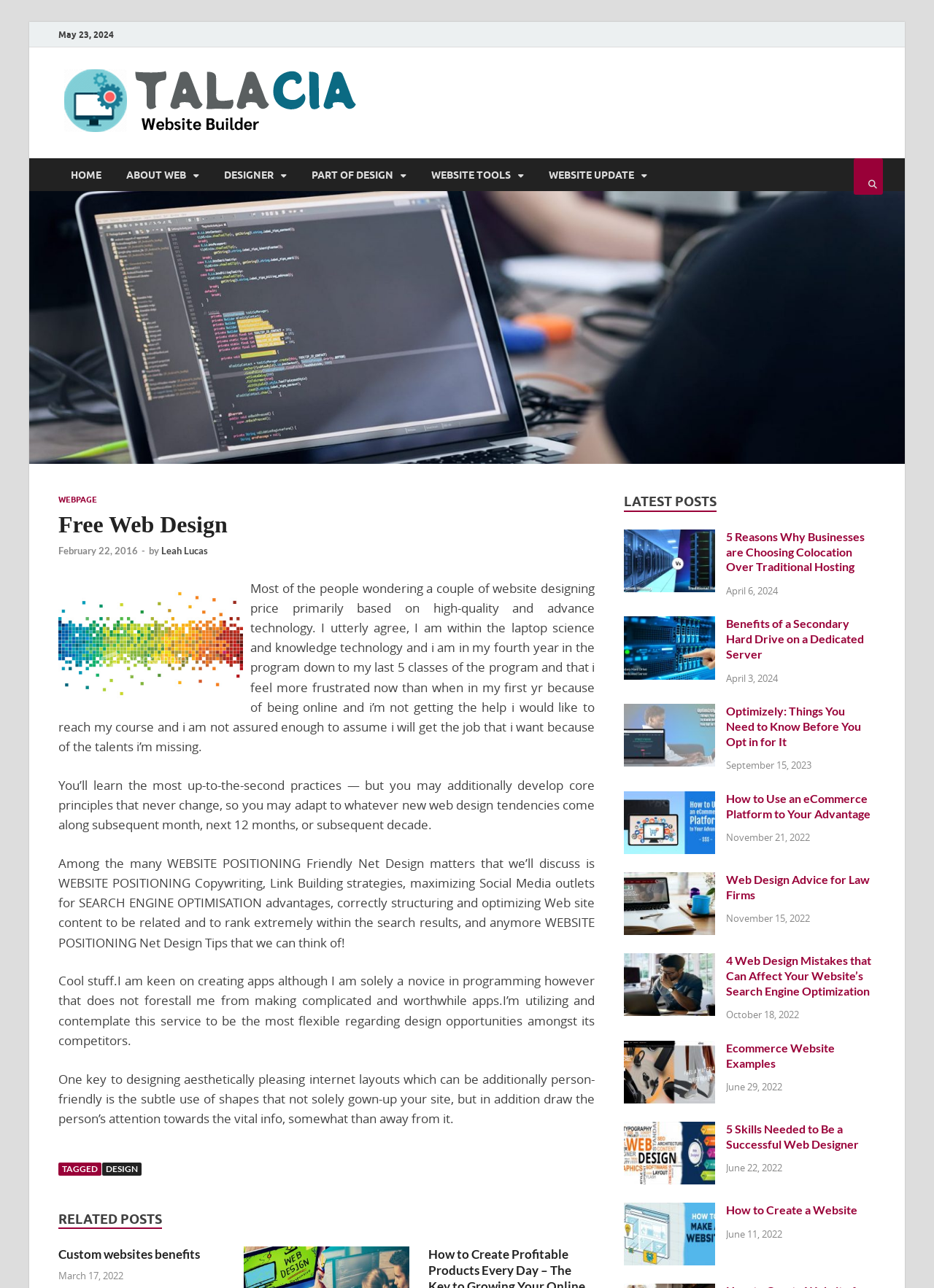Please locate the bounding box coordinates of the element that should be clicked to complete the given instruction: "read the article about Free Web Design".

[0.062, 0.383, 0.637, 0.913]